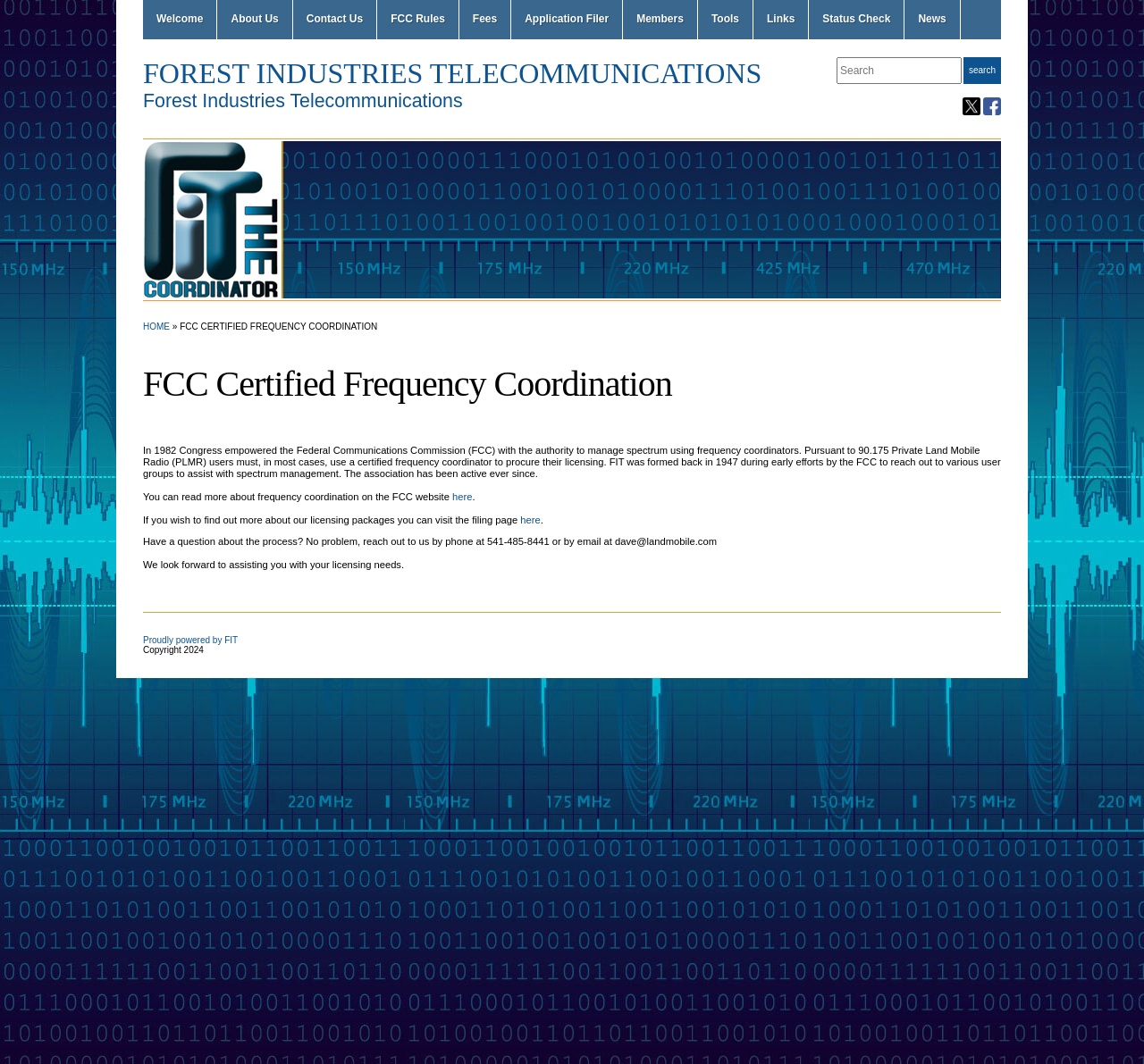Specify the bounding box coordinates of the area to click in order to follow the given instruction: "Click on the 'FCC Rules' link."

[0.33, 0.0, 0.401, 0.037]